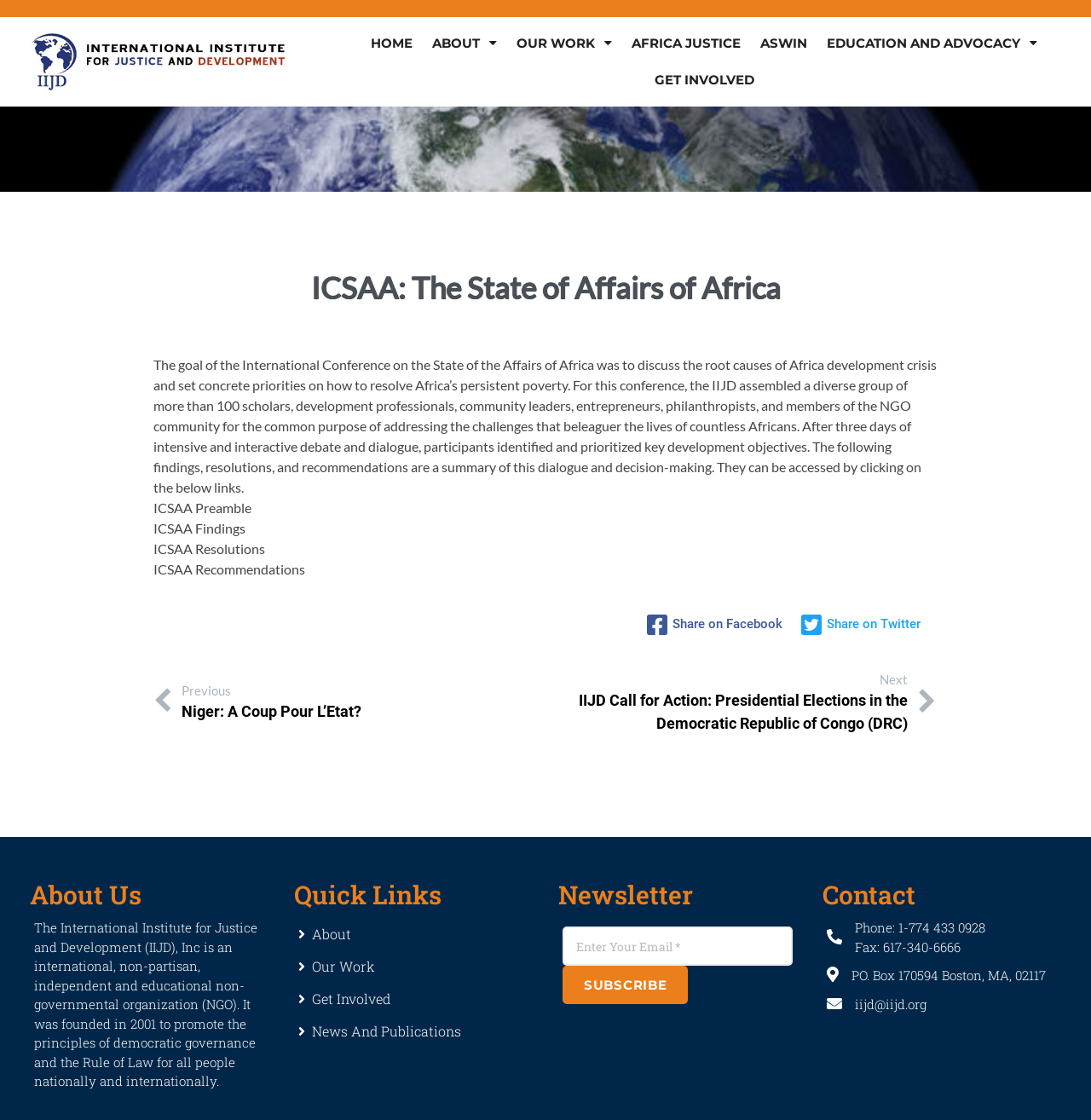Predict the bounding box of the UI element that fits this description: "PreviousNiger: A Coup Pour L’Etat?".

[0.141, 0.608, 0.331, 0.645]